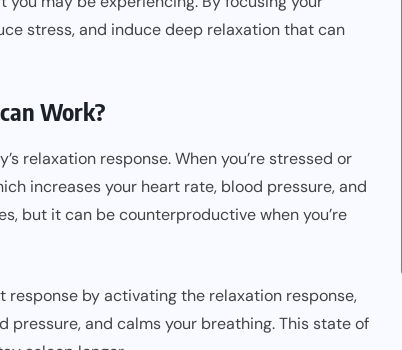Describe the image in great detail, covering all key points.

The image depicts an informative section titled "How Does the Sleep Meditation Body Scan Work?" This section discusses the physiological impacts of stress and relaxation techniques. It explains that when an individual experiences stress, the body activates a fight-or-flight response, resulting in elevated heart rate, blood pressure, and increased respiration. The narrative emphasizes the importance of sleep meditation, which counters this reaction by activating the body's relaxation response. This relaxation aids in decreasing heart rate, lowering blood pressure, and calming breathing, ultimately fostering a state of deep relaxation that supports better sleep quality.